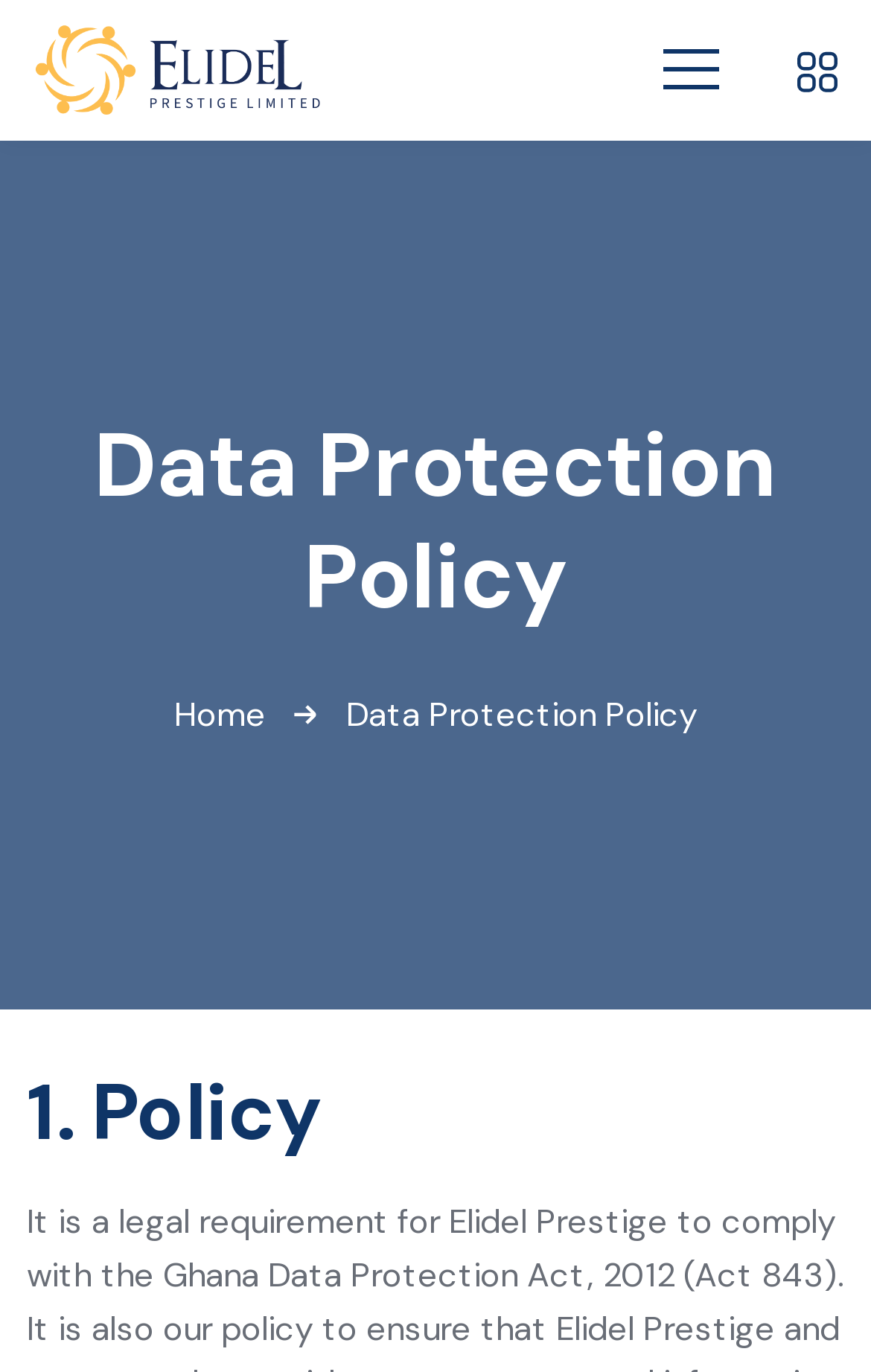Give a concise answer using one word or a phrase to the following question:
What is the name of the company?

Elidel Prestige Limited